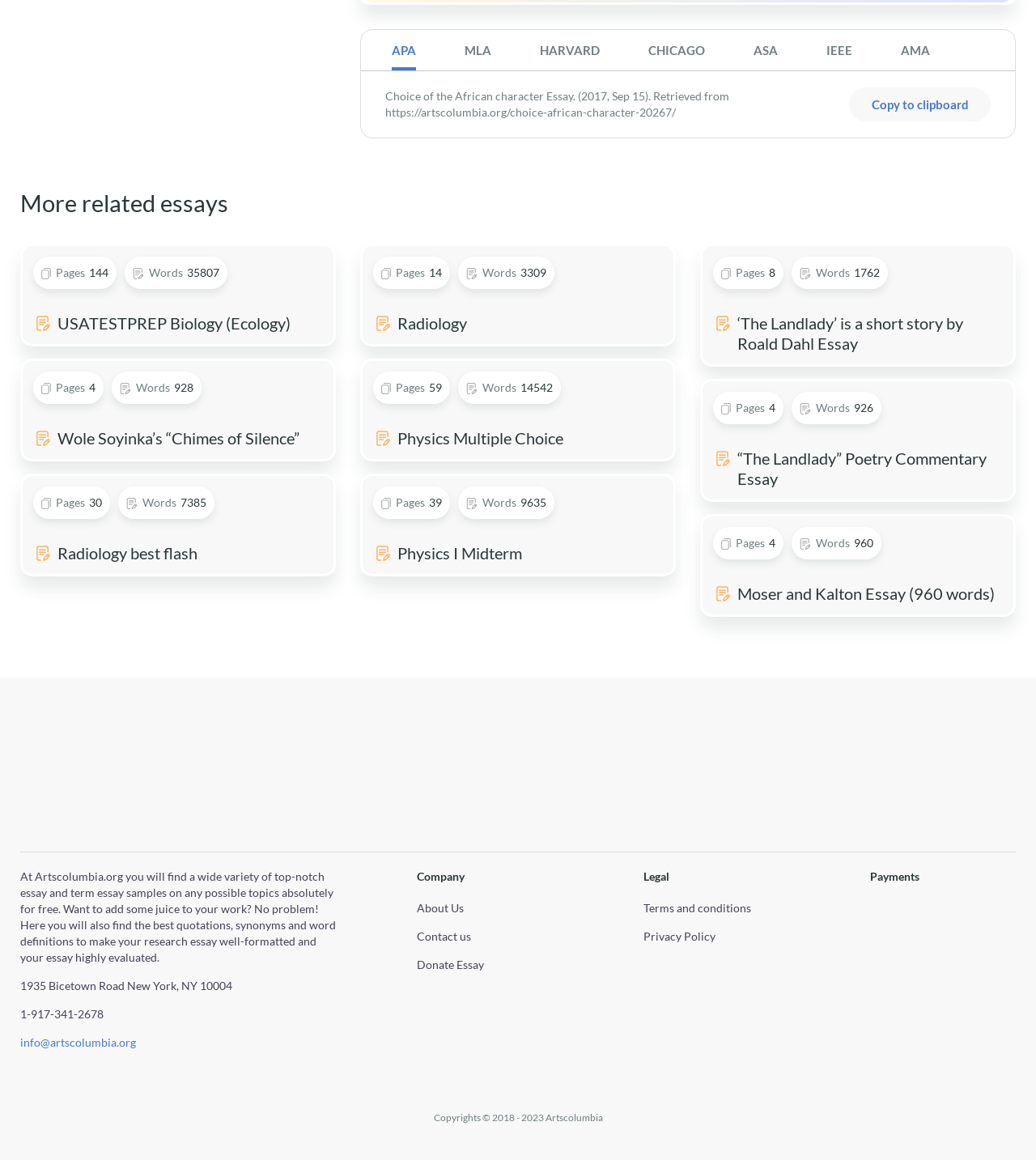Utilize the details in the image to give a detailed response to the question: What is the address of the company?

I looked at the StaticText element with the address information and found that the address of the company is 1935 Bicetown Road New York, NY 10004.